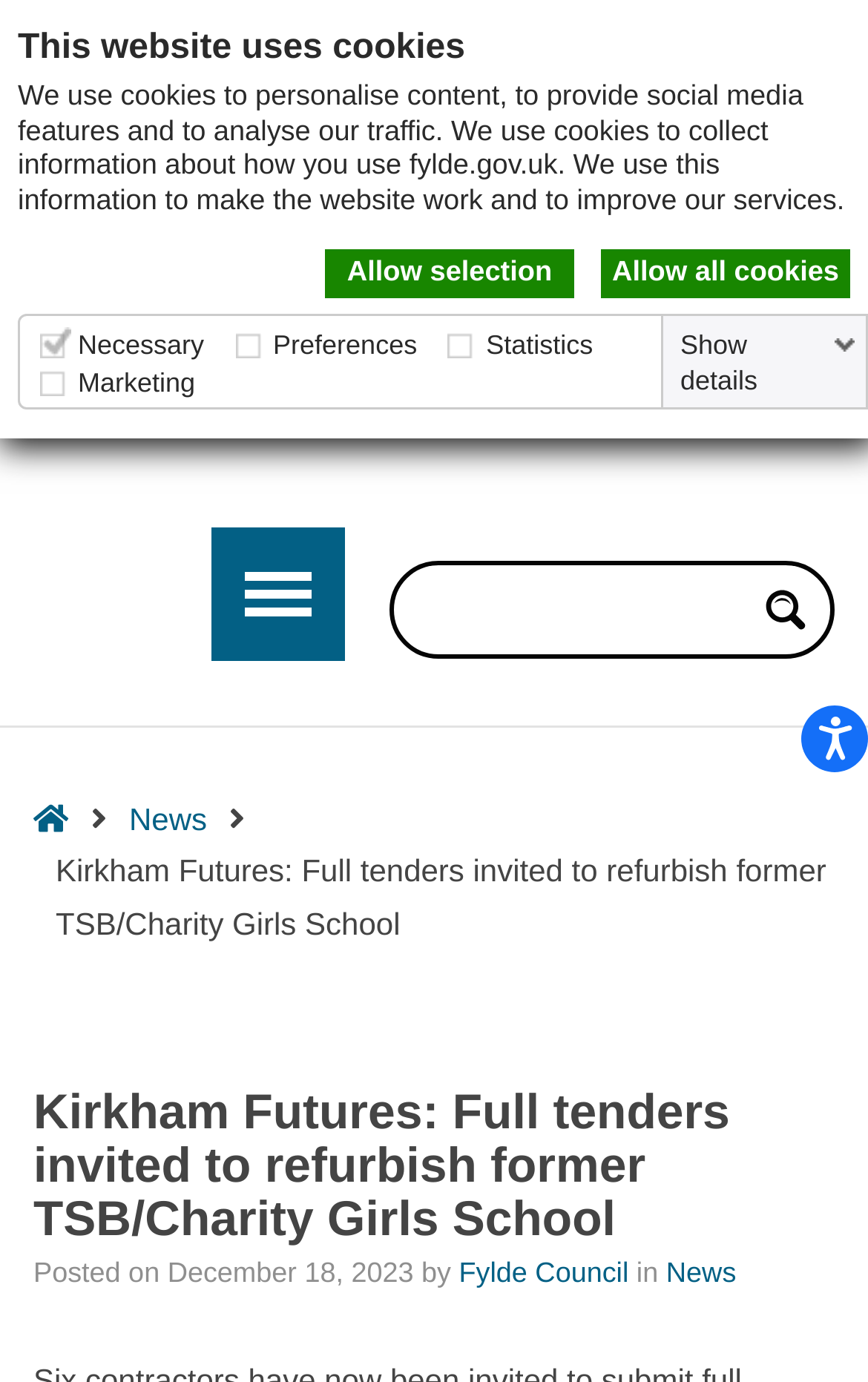Please respond to the question with a concise word or phrase:
What is the date of the news article?

December 18, 2023